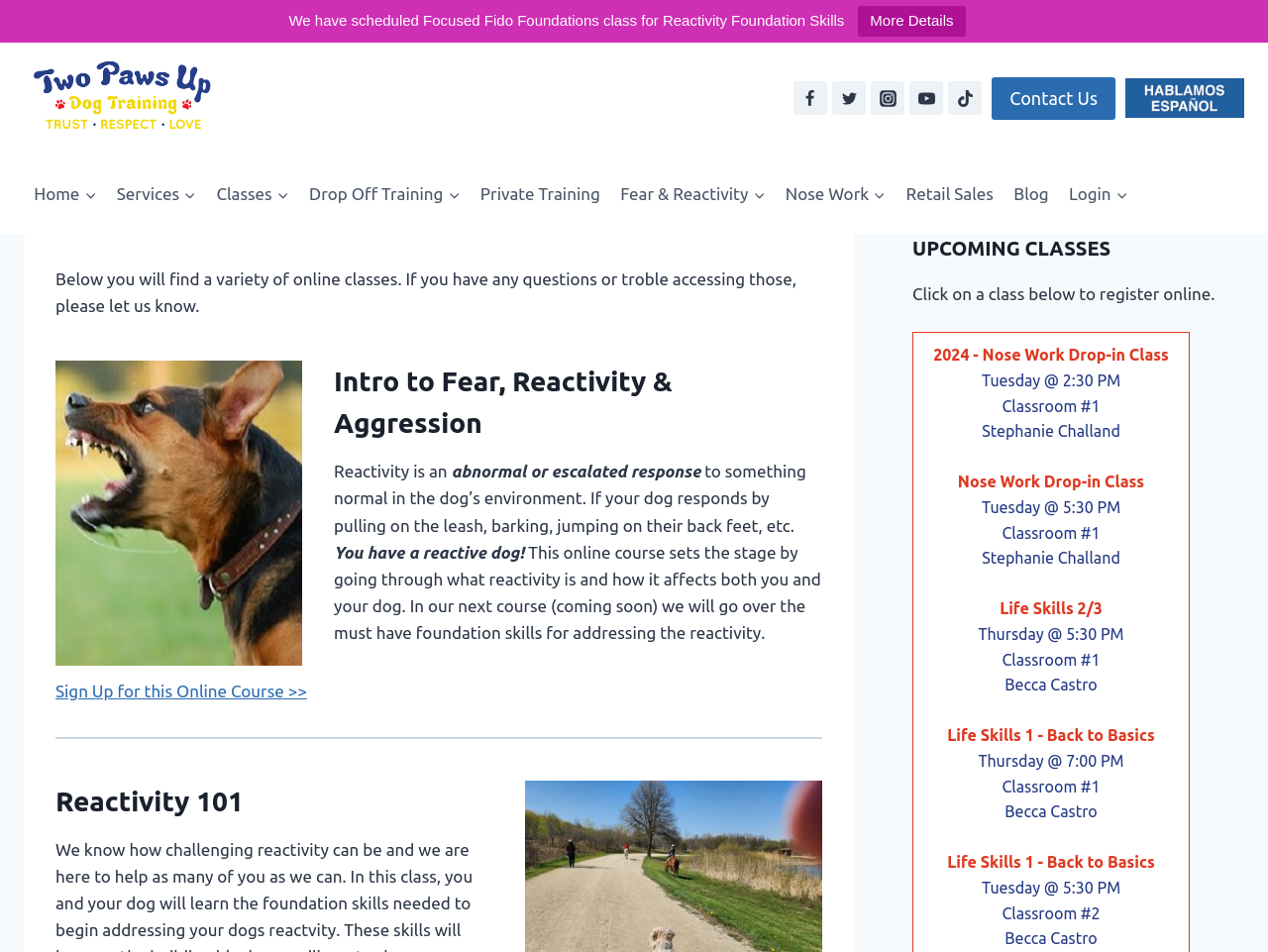What is the purpose of the 'Sign Up for this Online Course >>' link?
Use the image to answer the question with a single word or phrase.

To register for the online course